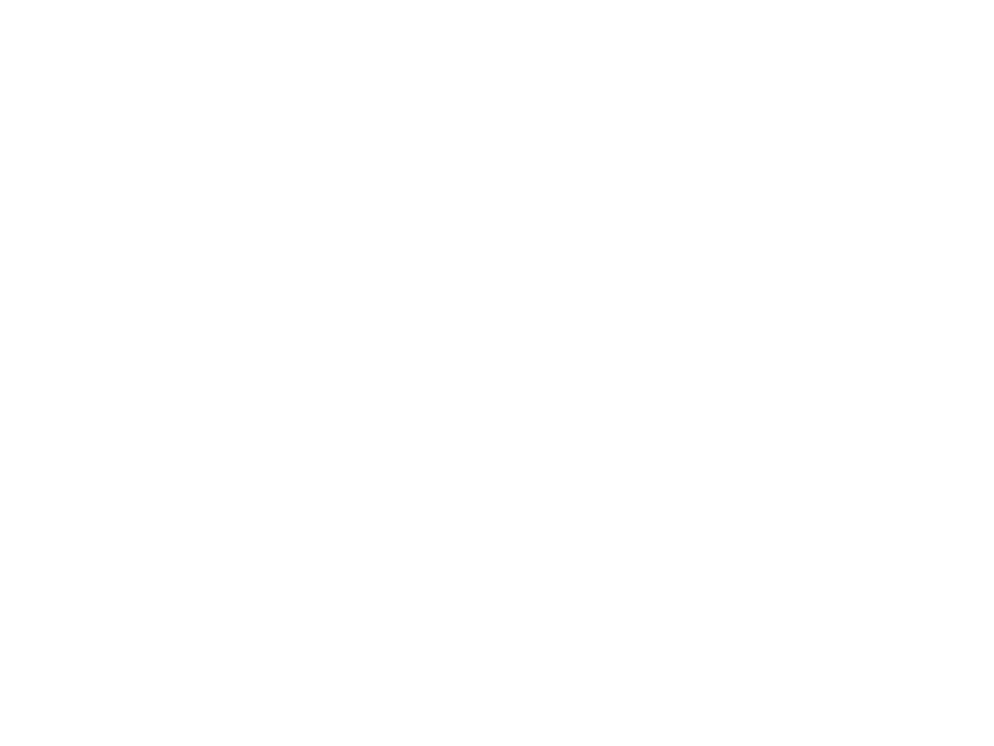Create an extensive caption that includes all significant details of the image.

The image depicts a stylized representation of a computer monitor displaying a simple line graph. The monitor is designed with a sleek, modern frame, and the graph features a diagonal line that indicates a positive trend. Below the graph, there are two labels, likely denoting values on the axes, emphasizing the upward trajectory of the data. This visualization conveys a sense of growth and performance, commonly associated with financial or analytical reports. The overall aesthetic is clean and minimalist, suggesting a professional context such as a business meeting or a presentation.